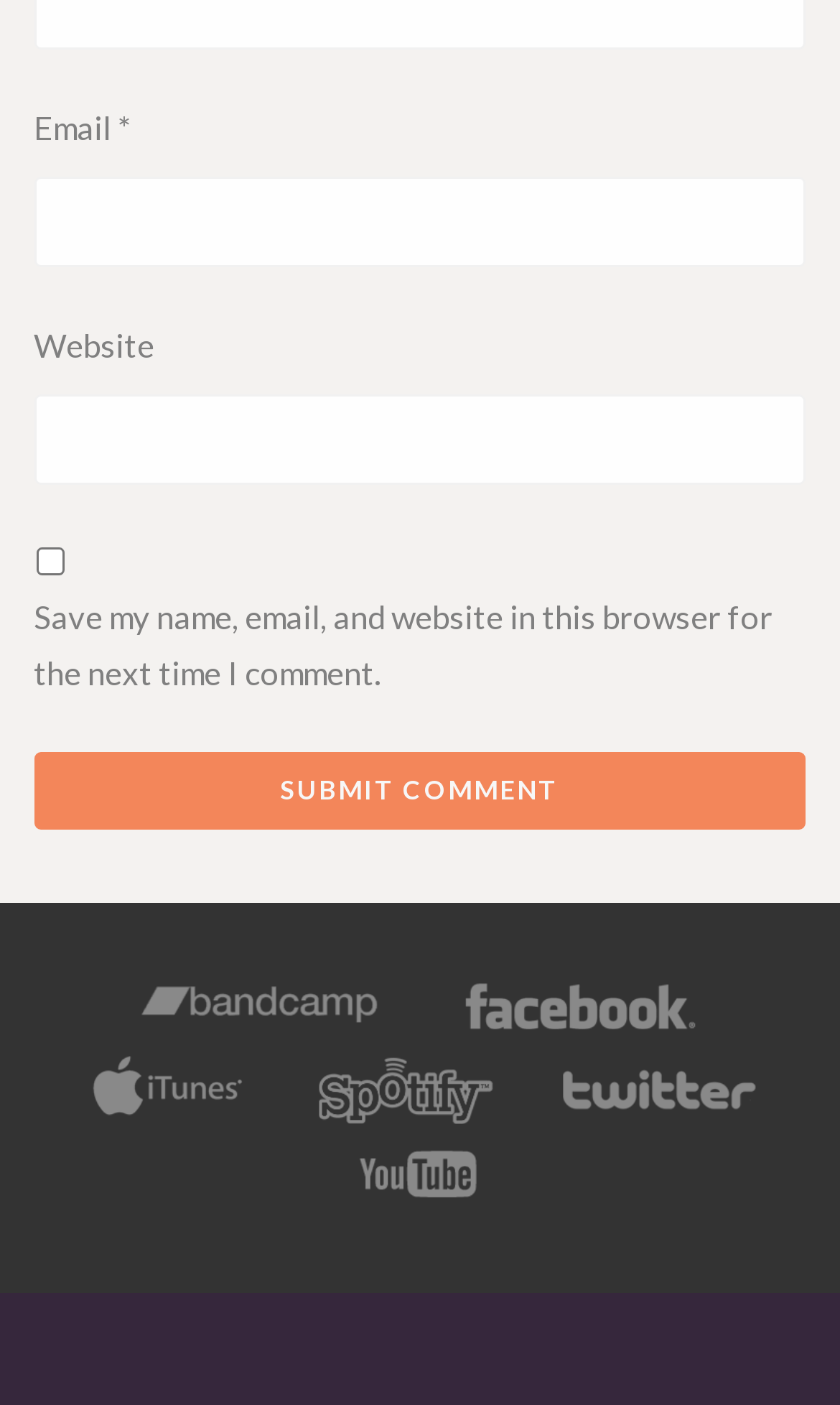Please identify the coordinates of the bounding box that should be clicked to fulfill this instruction: "Share on Facebook".

None